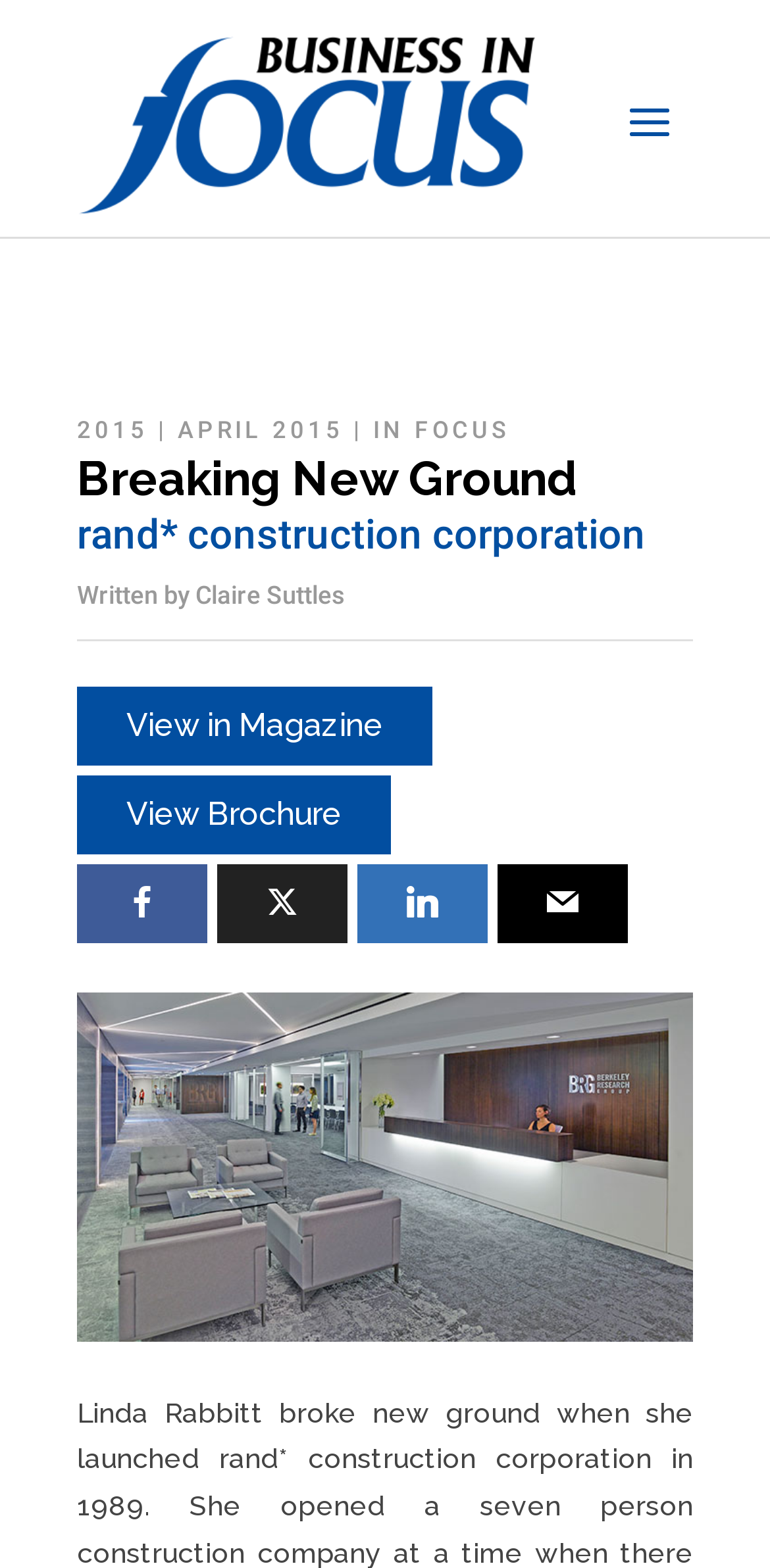Answer the question below in one word or phrase:
What is the issue date of the magazine?

APRIL 2015